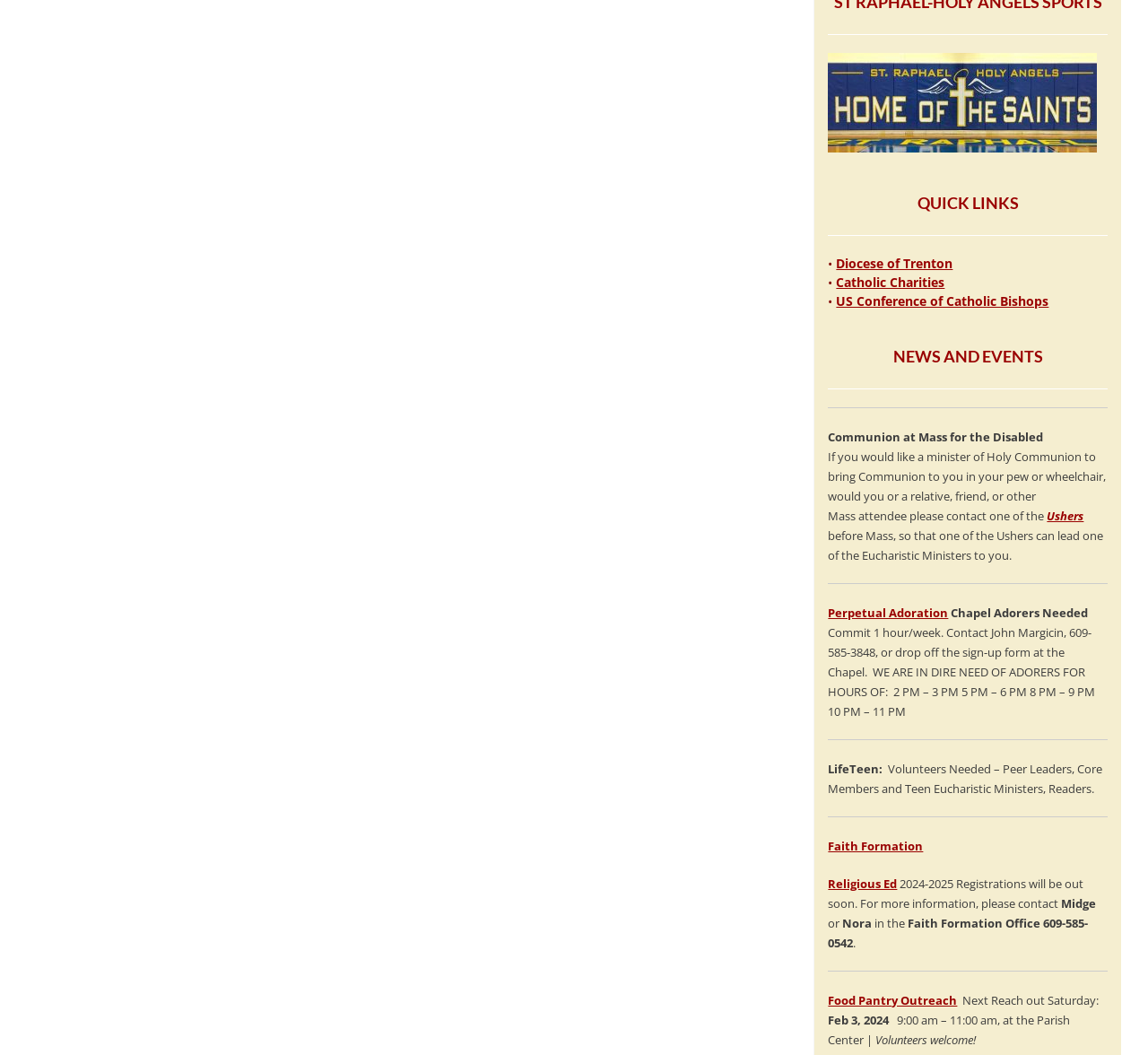Identify the bounding box coordinates of the region that should be clicked to execute the following instruction: "Learn about Perpetual Adoration".

[0.721, 0.573, 0.826, 0.588]